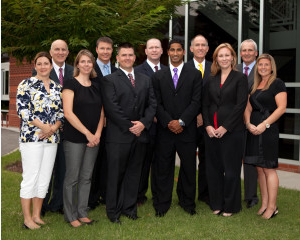Detail all significant aspects of the image you see.

The image features a group of twelve professionals posing together outdoors, likely representing a team at the Orthopaedic and Spine Center of Newport News. They stand in a well-kept grassy area with a building in the background, hinting at a friendly and collaborative work environment. The team is dressed in formal attire, suggesting a professional setting, with a mix of suits and dresses. 

The individuals display a range of expressions, from smiles to serious looks, reflecting a blend of professionalism and approachability. This photograph emphasizes the importance of teamwork in providing patients with exceptional care and support during their medical journeys. Spanning various roles, the members may include physicians, administrative staff, and support personnel, all contributing to the center's mission of delivering high-quality orthopaedic services.